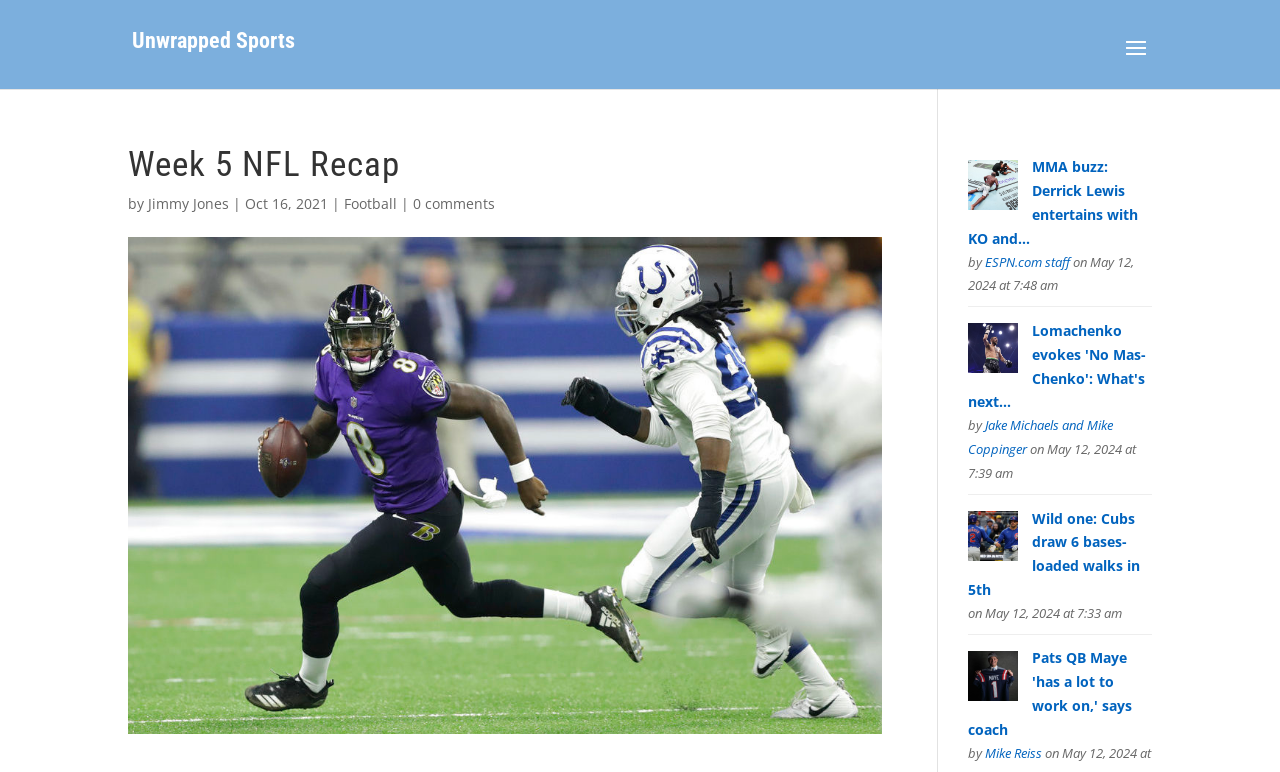Predict the bounding box of the UI element based on the description: "Jimmy Jones". The coordinates should be four float numbers between 0 and 1, formatted as [left, top, right, bottom].

[0.116, 0.251, 0.179, 0.276]